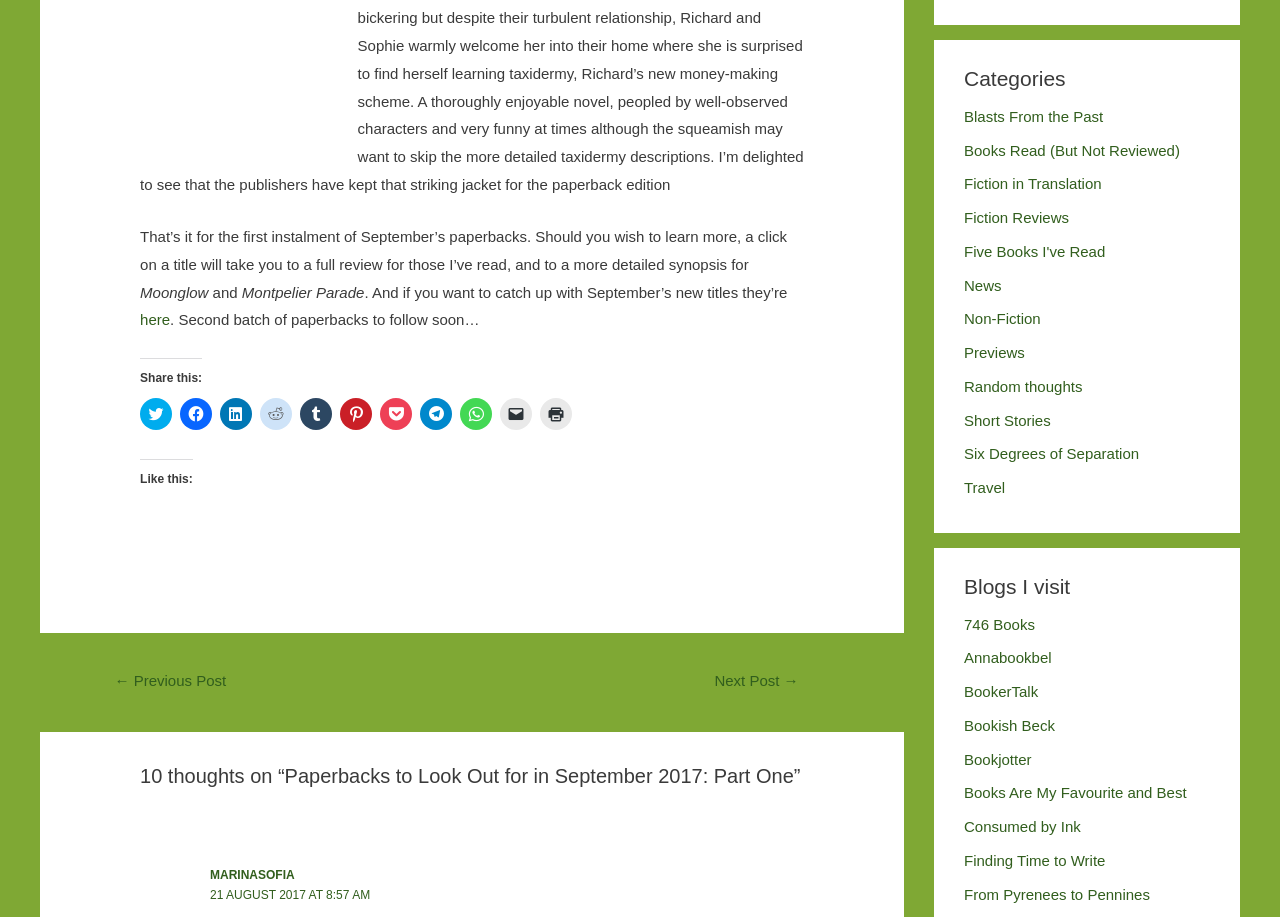Look at the image and give a detailed response to the following question: What is the purpose of the 'Like this:' section?

The 'Like this:' section appears to be a widget that allows users to like or reblog the content of the webpage. It is likely a feature of the blogging platform or a third-party plugin.